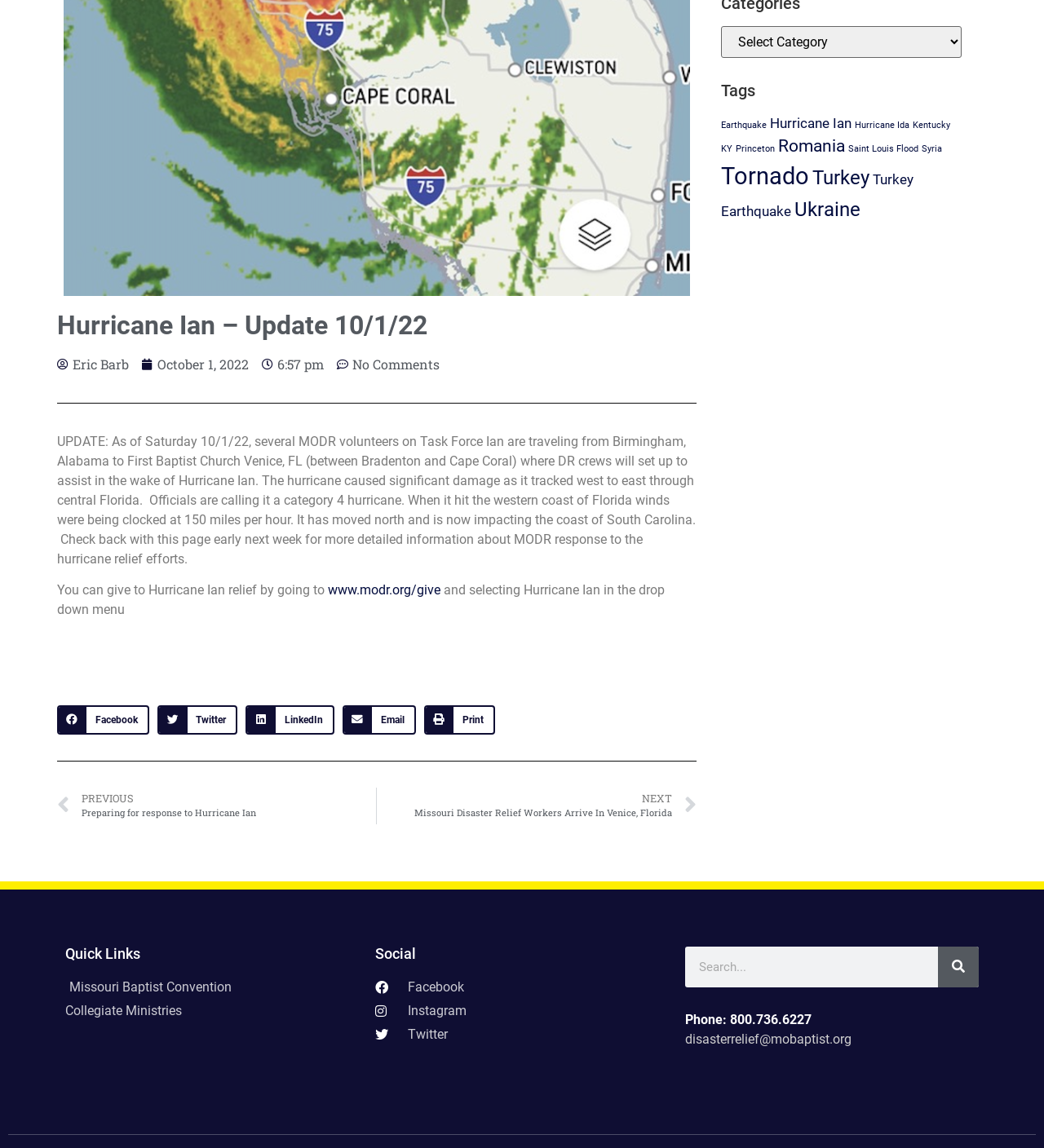Please reply with a single word or brief phrase to the question: 
How many social media platforms are mentioned for sharing?

5